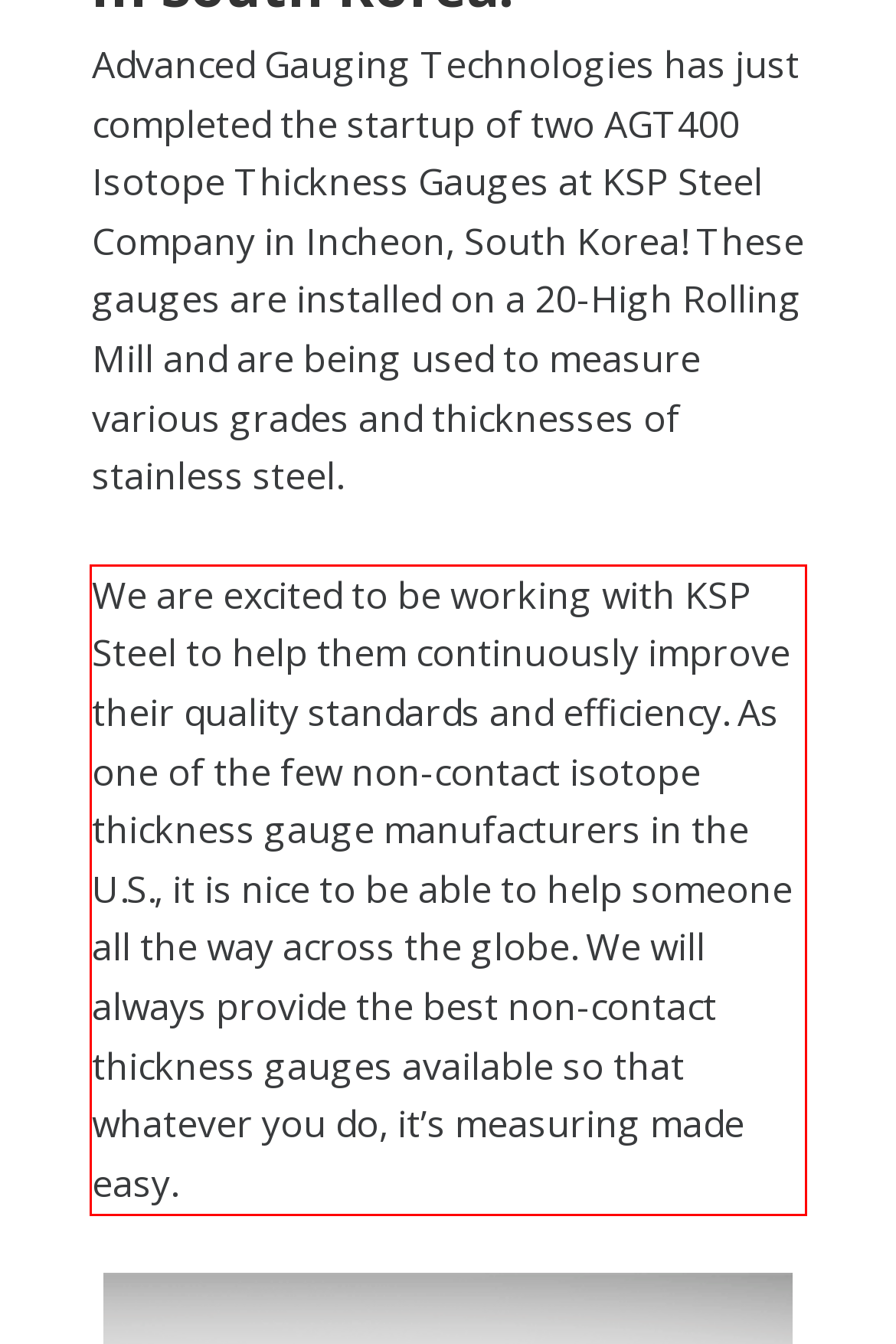You are presented with a webpage screenshot featuring a red bounding box. Perform OCR on the text inside the red bounding box and extract the content.

We are excited to be working with KSP Steel to help them continuously improve their quality standards and efficiency. As one of the few non-contact isotope thickness gauge manufacturers in the U.S., it is nice to be able to help someone all the way across the globe. We will always provide the best non-contact thickness gauges available so that whatever you do, it’s measuring made easy.